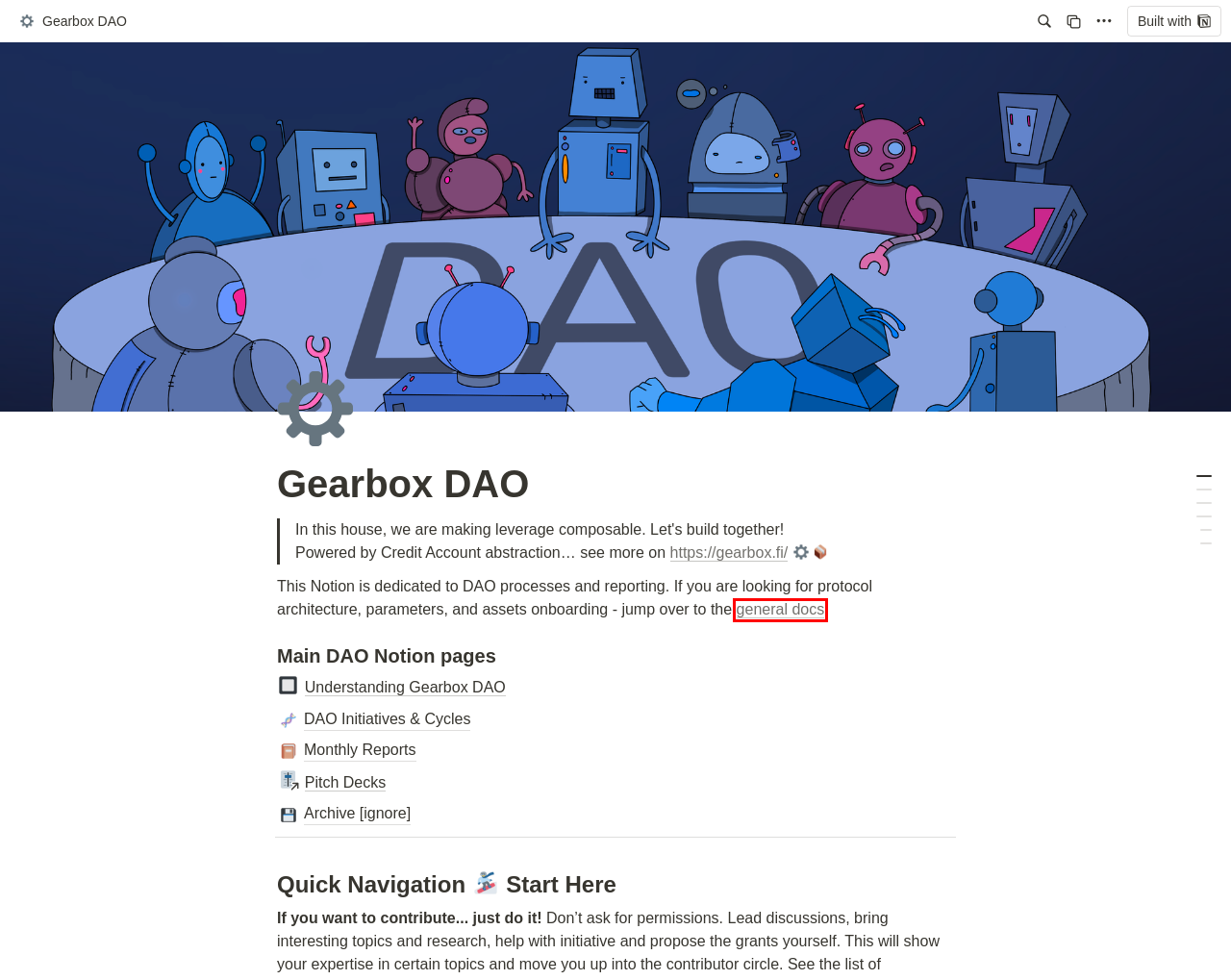Given a screenshot of a webpage with a red rectangle bounding box around a UI element, select the best matching webpage description for the new webpage that appears after clicking the highlighted element. The candidate descriptions are:
A. Gearbox - Uniswap Margin Trading
B. Gearbox Protocol - Composable Leverage
C. Protocol Updates - Gearbox Risk Framework
D. Notion – The all-in-one workspace for your notes, tasks, wikis, and databases.
E. Deployed Contracts – Nextra
F. Gearbox Protocol · GitHub
G. Overview  | Gearbox Protocol
H. Gearbox protocol

G